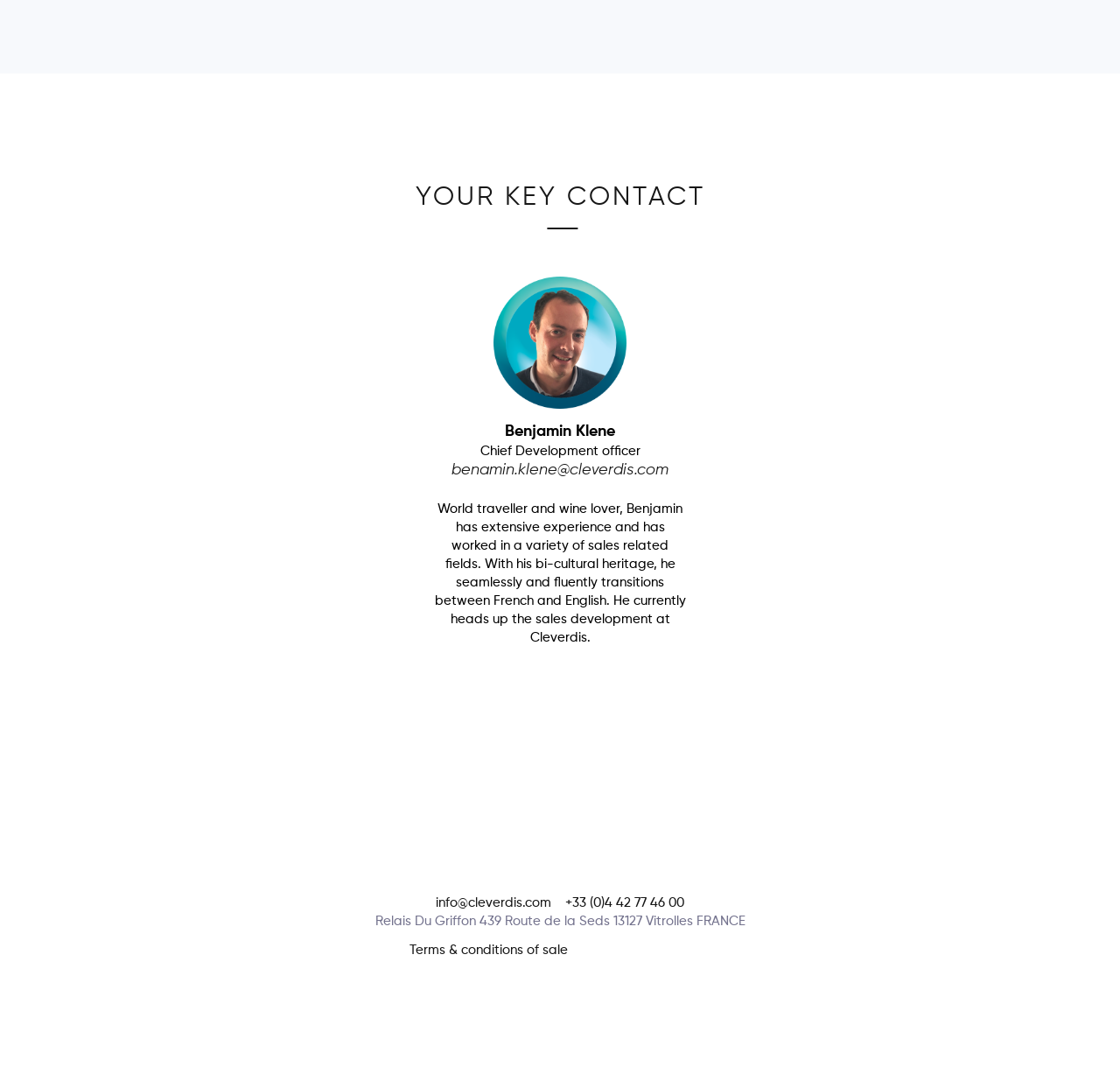Refer to the image and answer the question with as much detail as possible: Who designed the website?

I found the answer by looking at the text 'Designed by MINDOZA' which is at the bottom of the webpage.